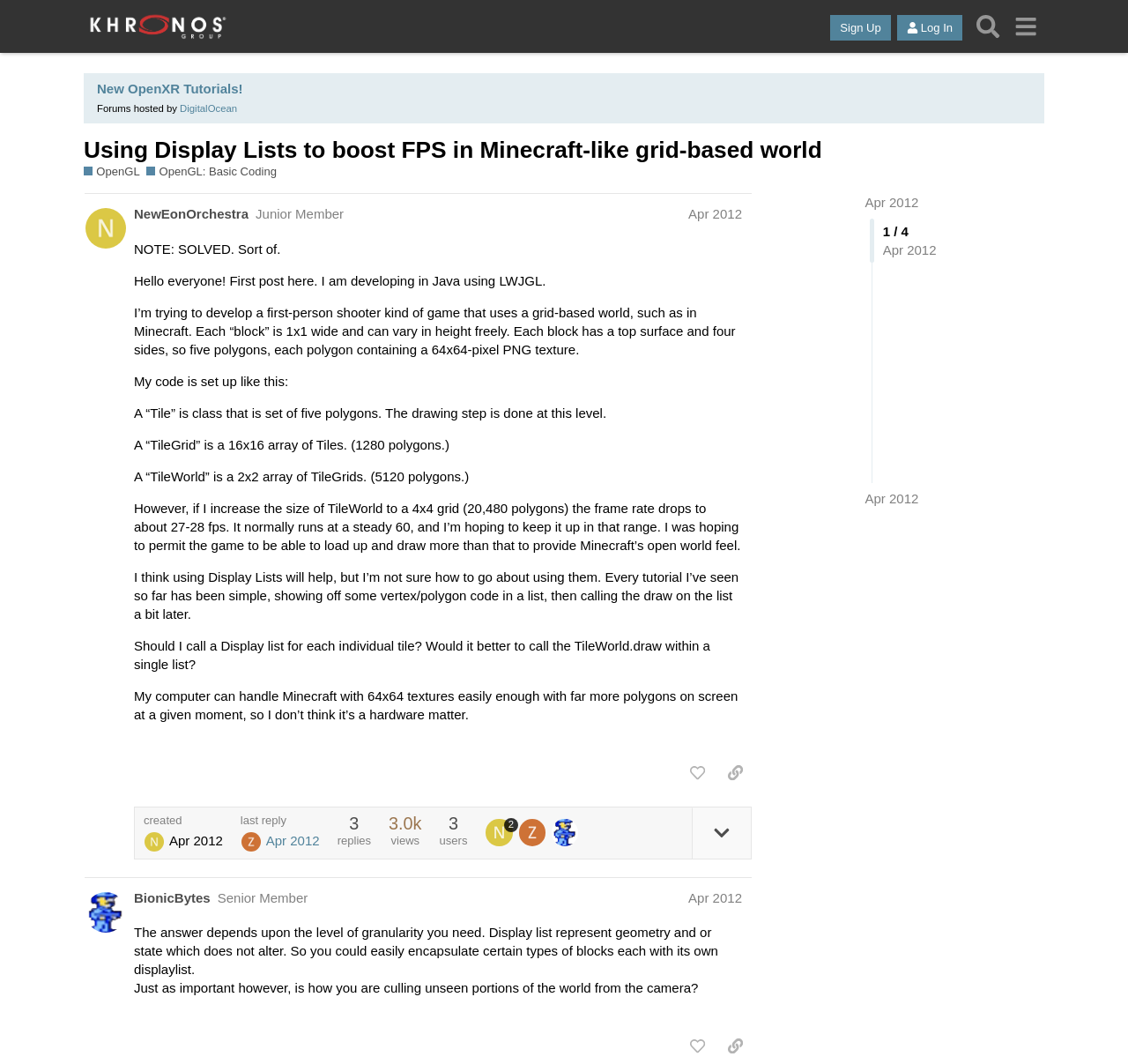Reply to the question with a single word or phrase:
What is the normal frame rate of the game?

60